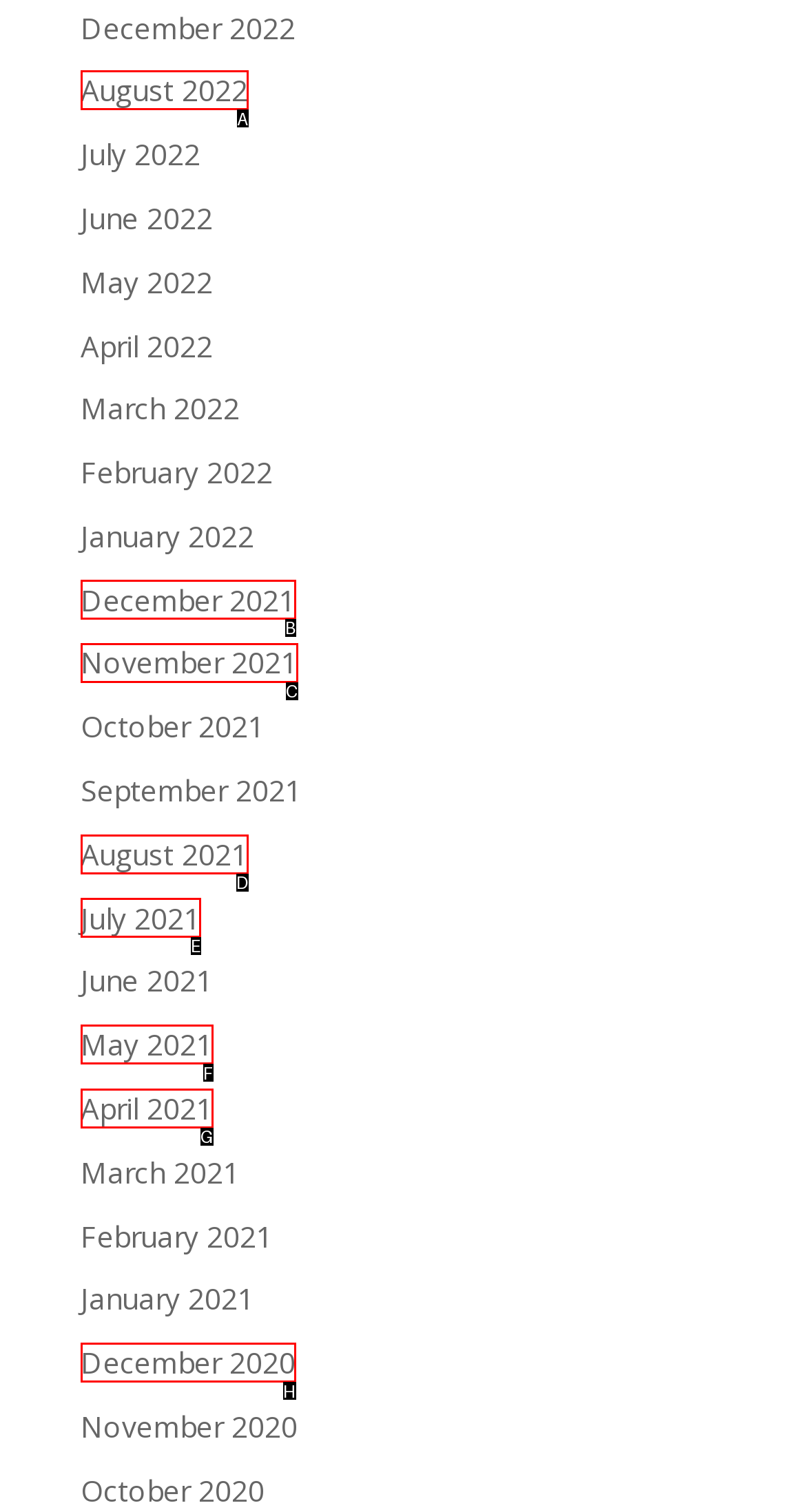Select the proper HTML element to perform the given task: go to August 2021 Answer with the corresponding letter from the provided choices.

D